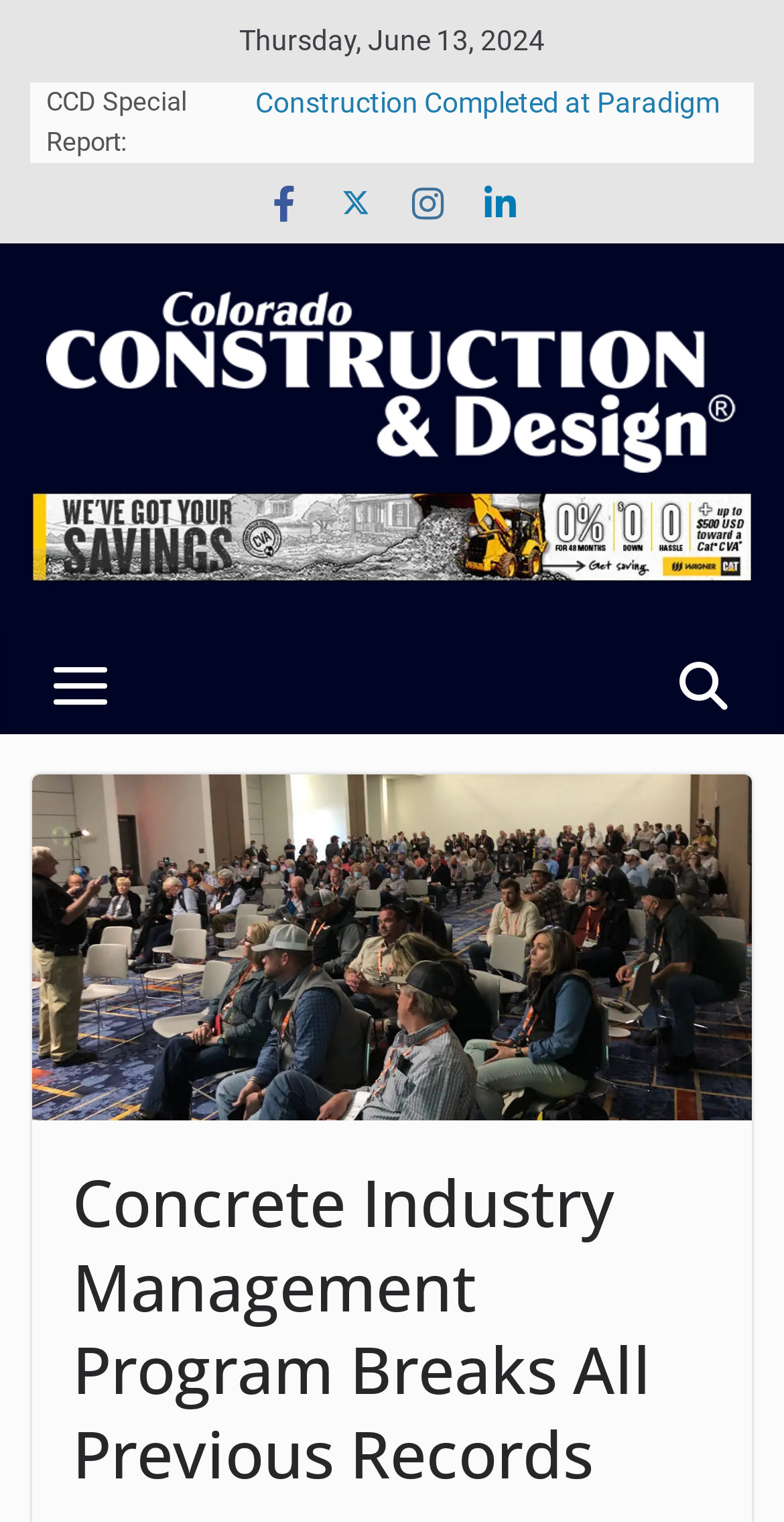Identify the bounding box of the UI element that matches this description: "alt="Wagner Equipment"".

[0.041, 0.324, 0.959, 0.382]